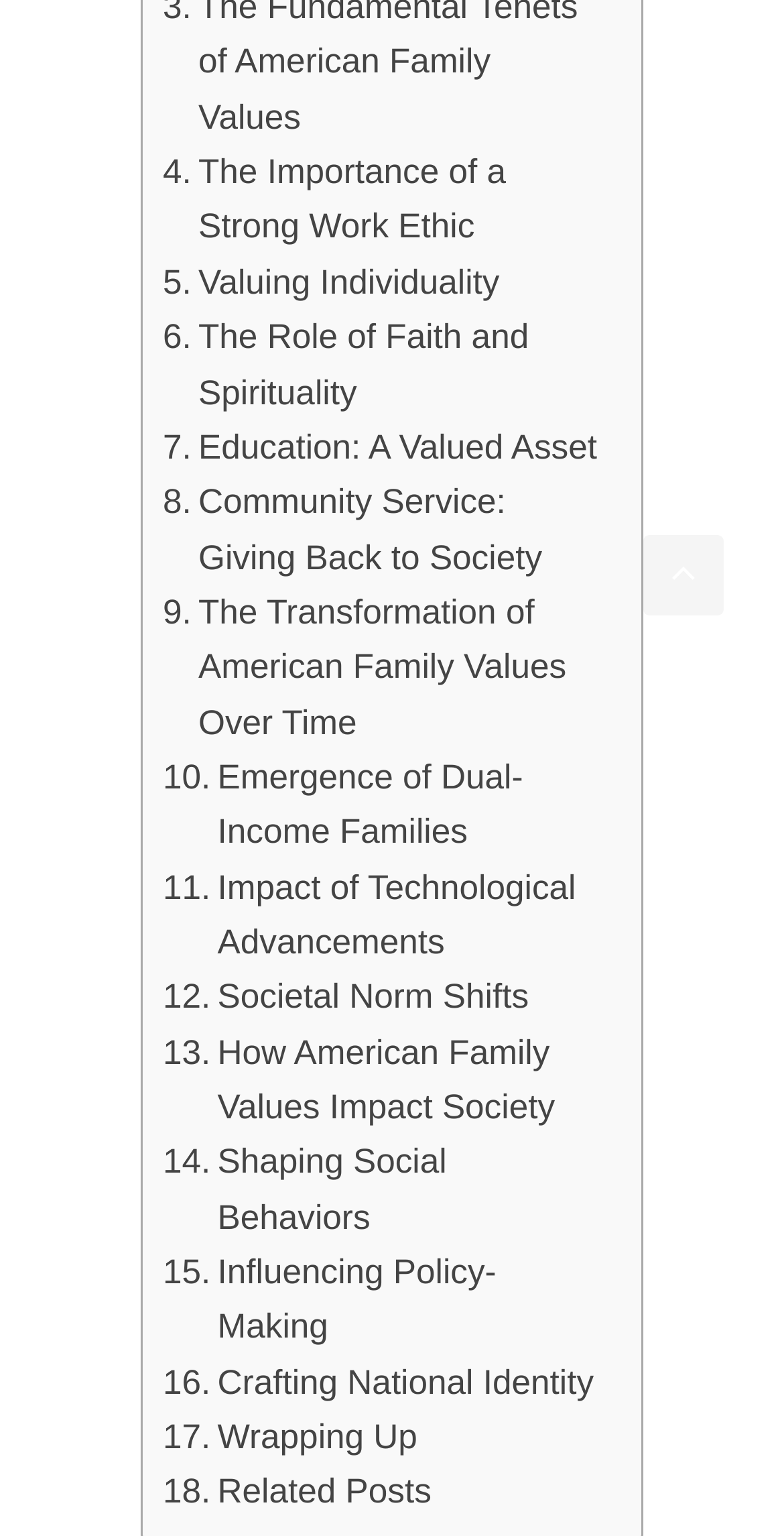Where is the 'Scroll back to top' link located?
Using the information presented in the image, please offer a detailed response to the question.

I examined the bounding box coordinates of the 'Scroll back to top' link element, which are [0.821, 0.348, 0.923, 0.401], and determined that it is located at the bottom right of the webpage.